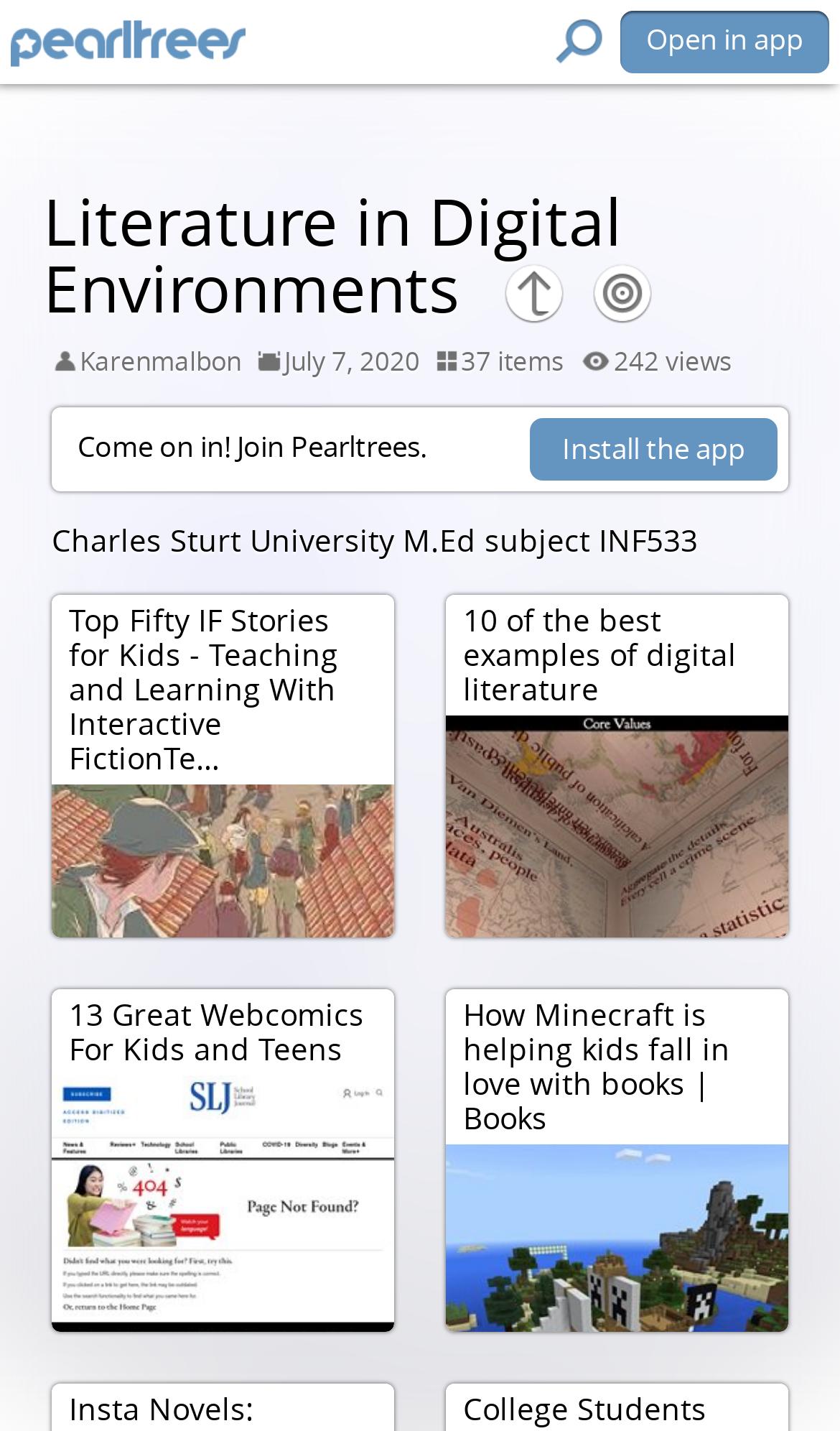Given the webpage screenshot and the description, determine the bounding box coordinates (top-left x, top-left y, bottom-right x, bottom-right y) that define the location of the UI element matching this description: parent_node: Open in app

[0.013, 0.014, 0.292, 0.047]